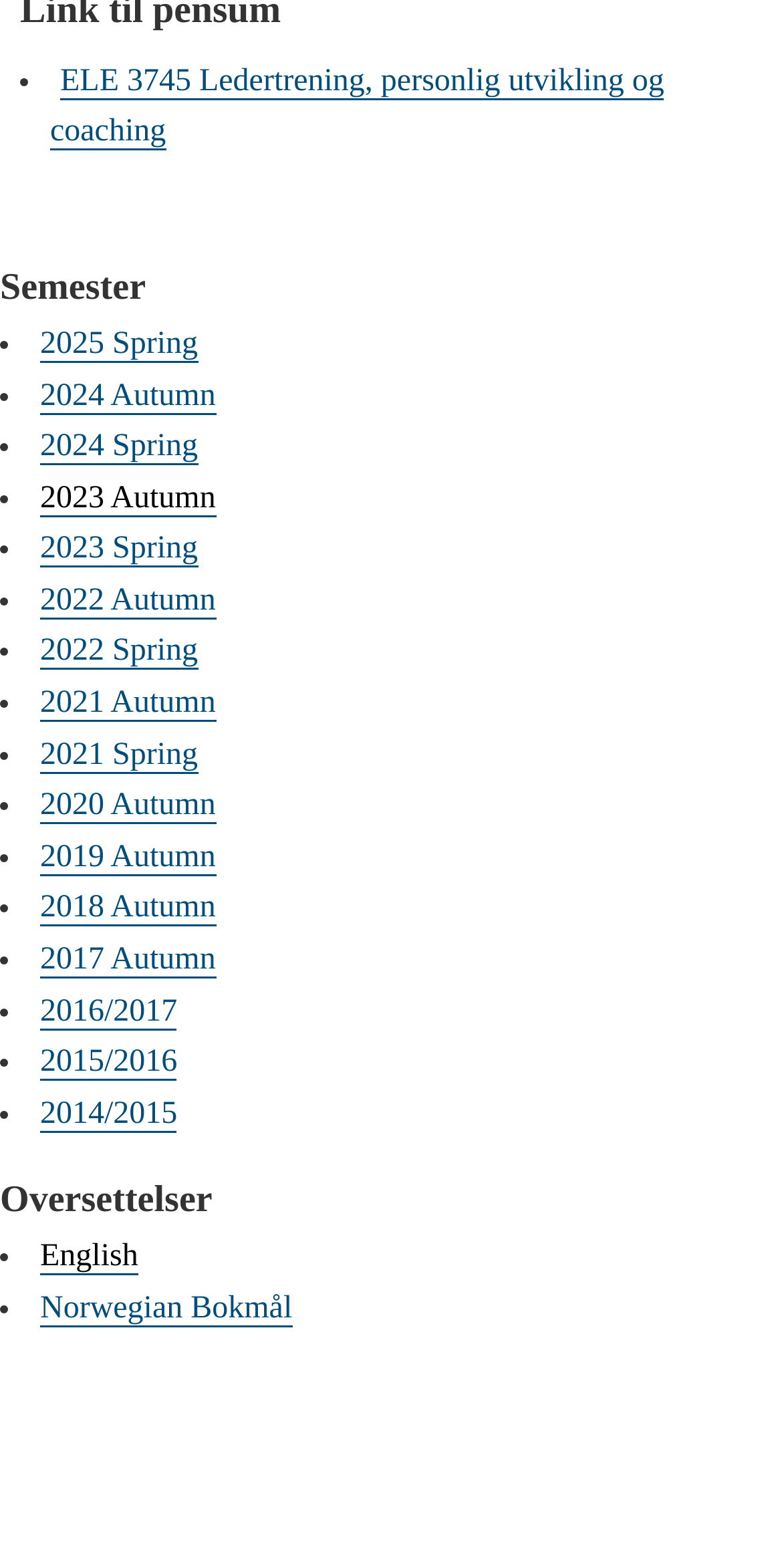Identify the bounding box of the HTML element described here: "2023 Autumn". Provide the coordinates as four float numbers between 0 and 1: [left, top, right, bottom].

[0.051, 0.307, 0.276, 0.33]